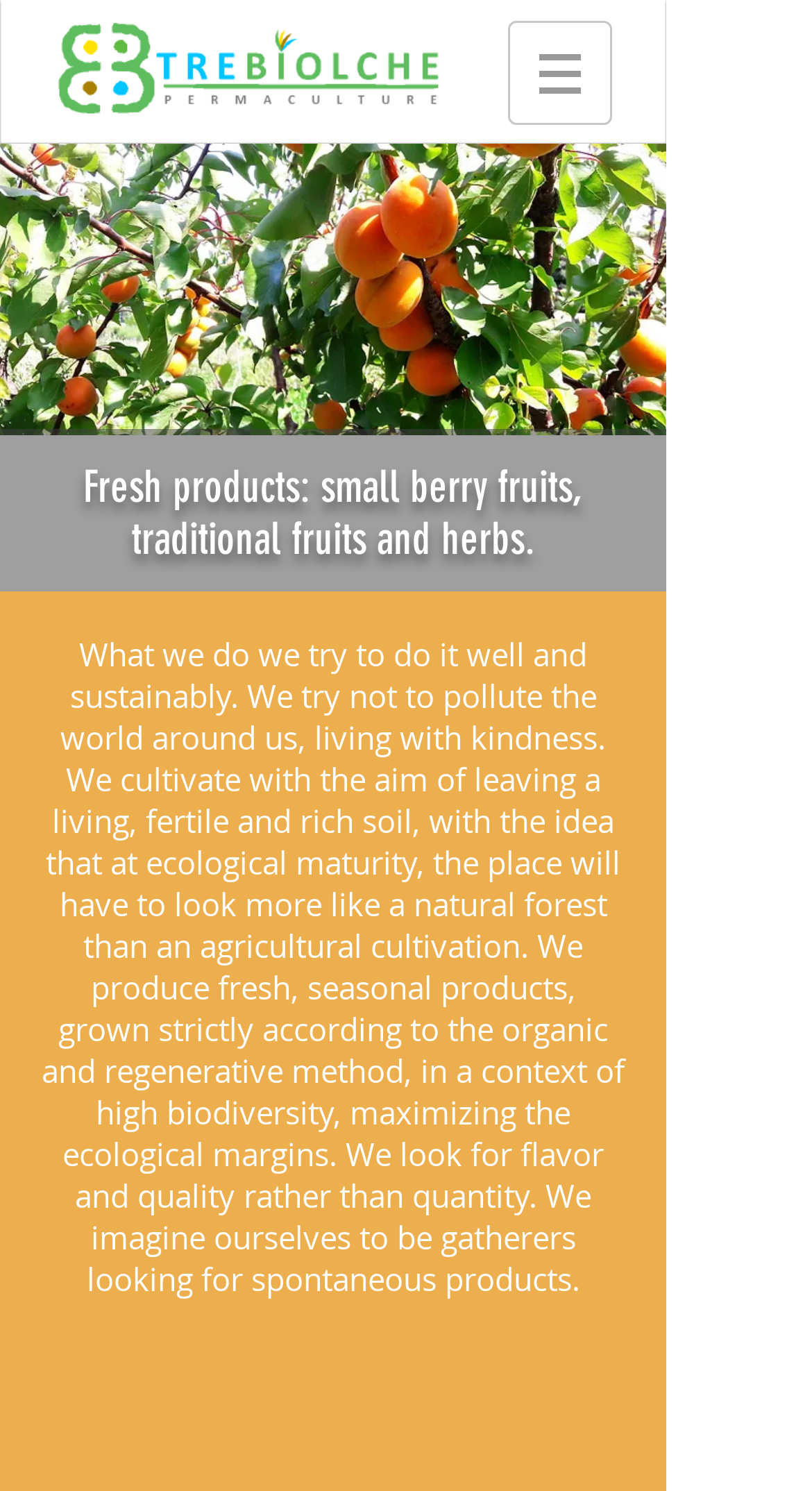Answer the following inquiry with a single word or phrase:
What is the goal of the website's cultivation method?

Ecological maturity